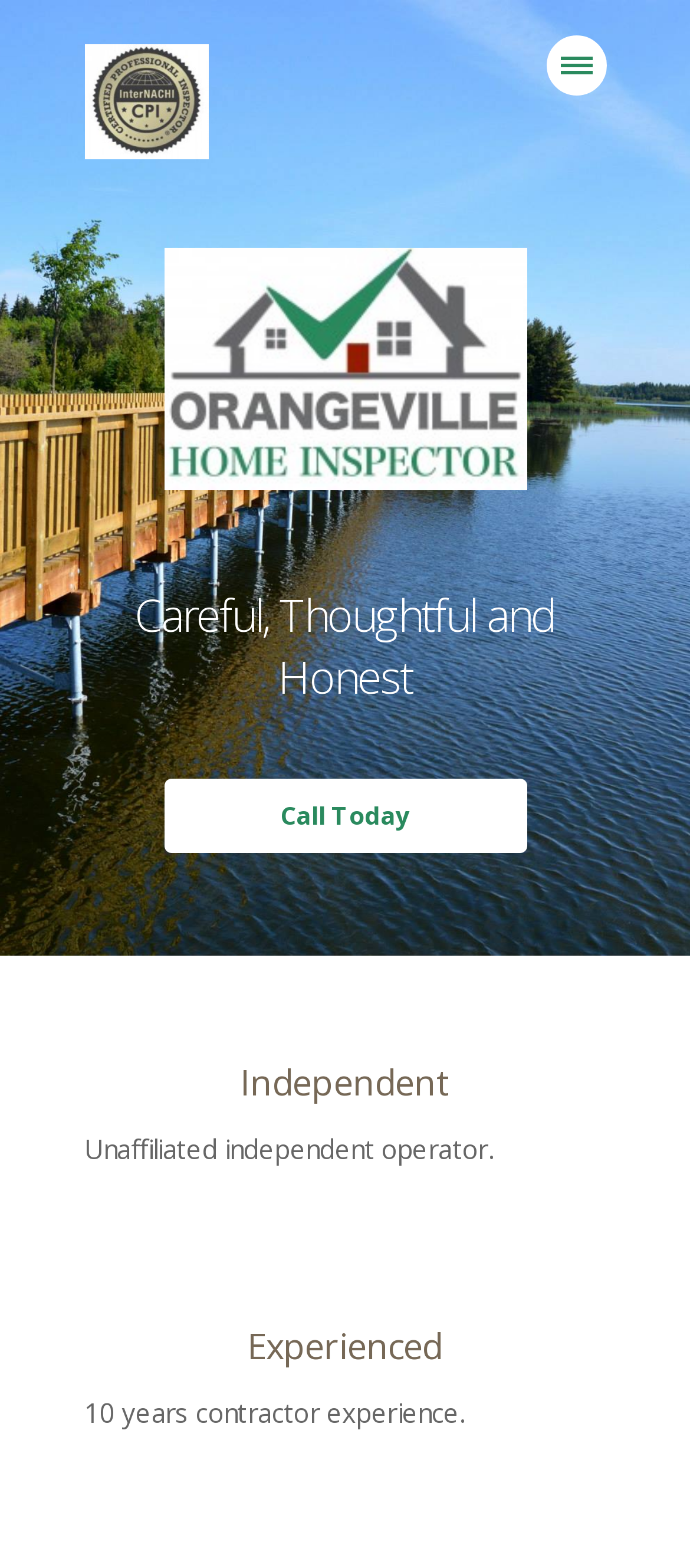Respond to the question with just a single word or phrase: 
What are the characteristics of the person?

Careful, Thoughtful, Honest, Independent, Experienced